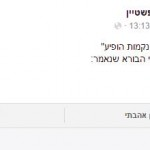Who was summoned by the police?
Using the visual information, answer the question in a single word or phrase.

Aharon Epstein